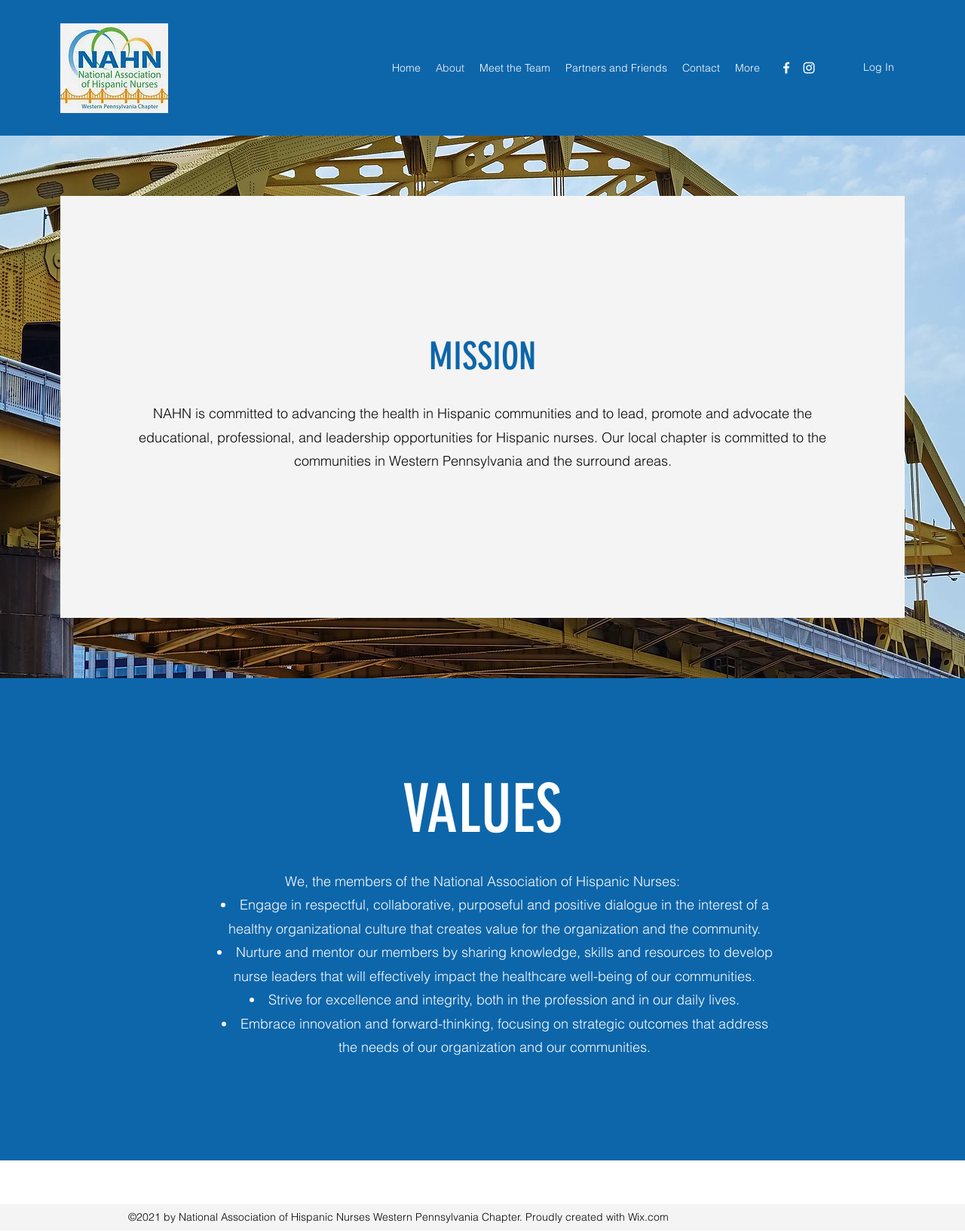Show the bounding box coordinates for the HTML element as described: "About".

[0.444, 0.046, 0.489, 0.064]